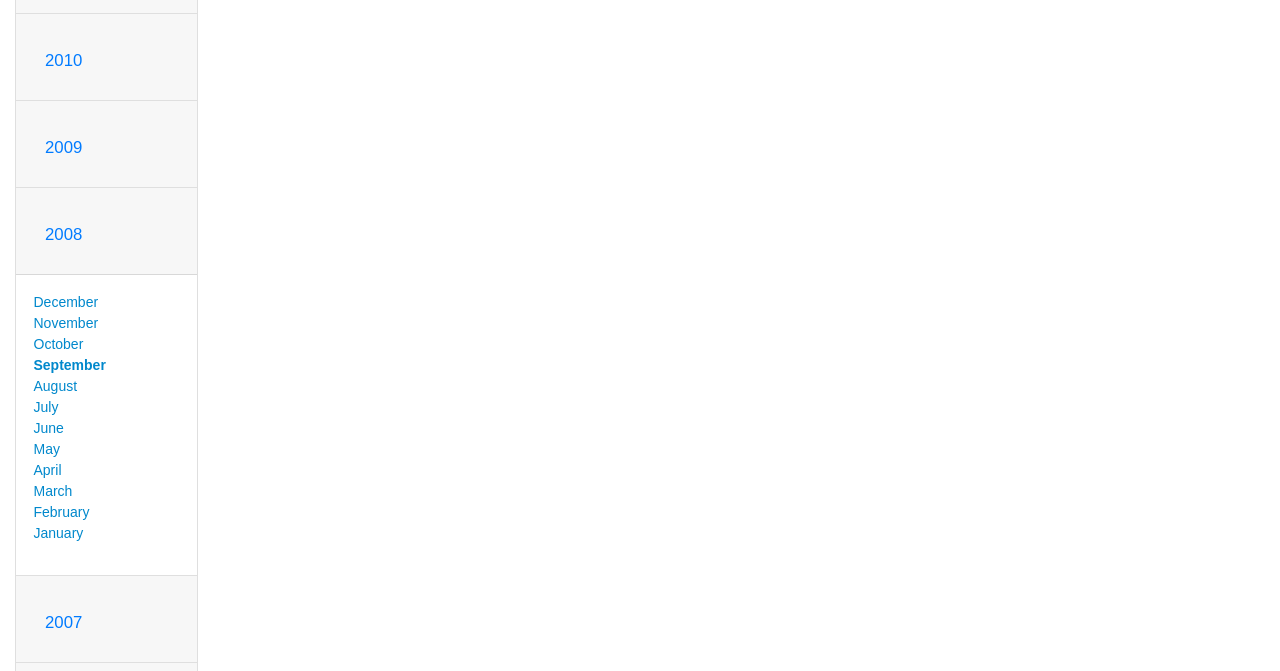Can you pinpoint the bounding box coordinates for the clickable element required for this instruction: "View 2010"? The coordinates should be four float numbers between 0 and 1, i.e., [left, top, right, bottom].

[0.026, 0.062, 0.073, 0.118]